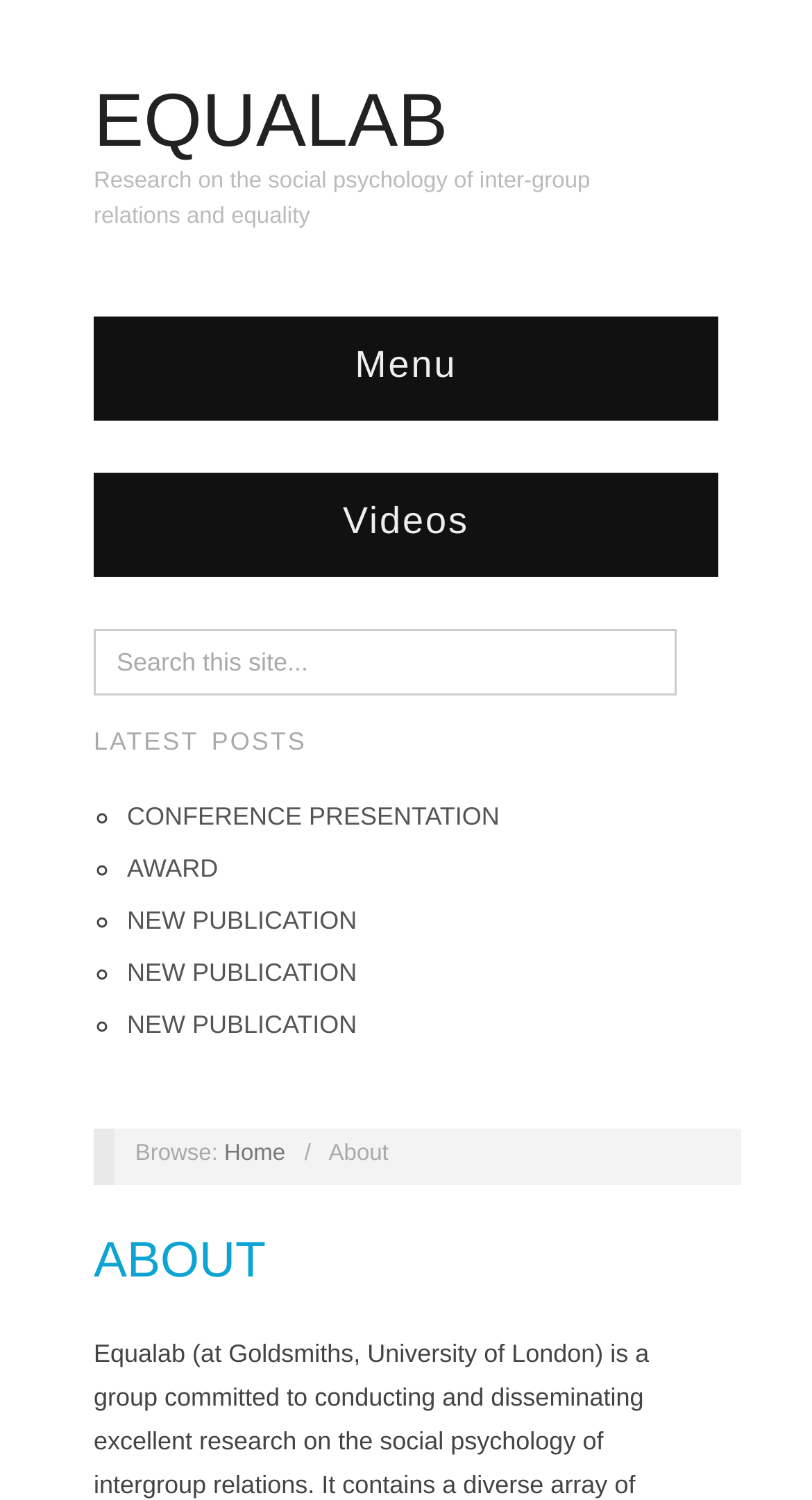Respond to the question below with a single word or phrase:
What is the research focus of Equalab?

Social psychology of inter-group relations and equality